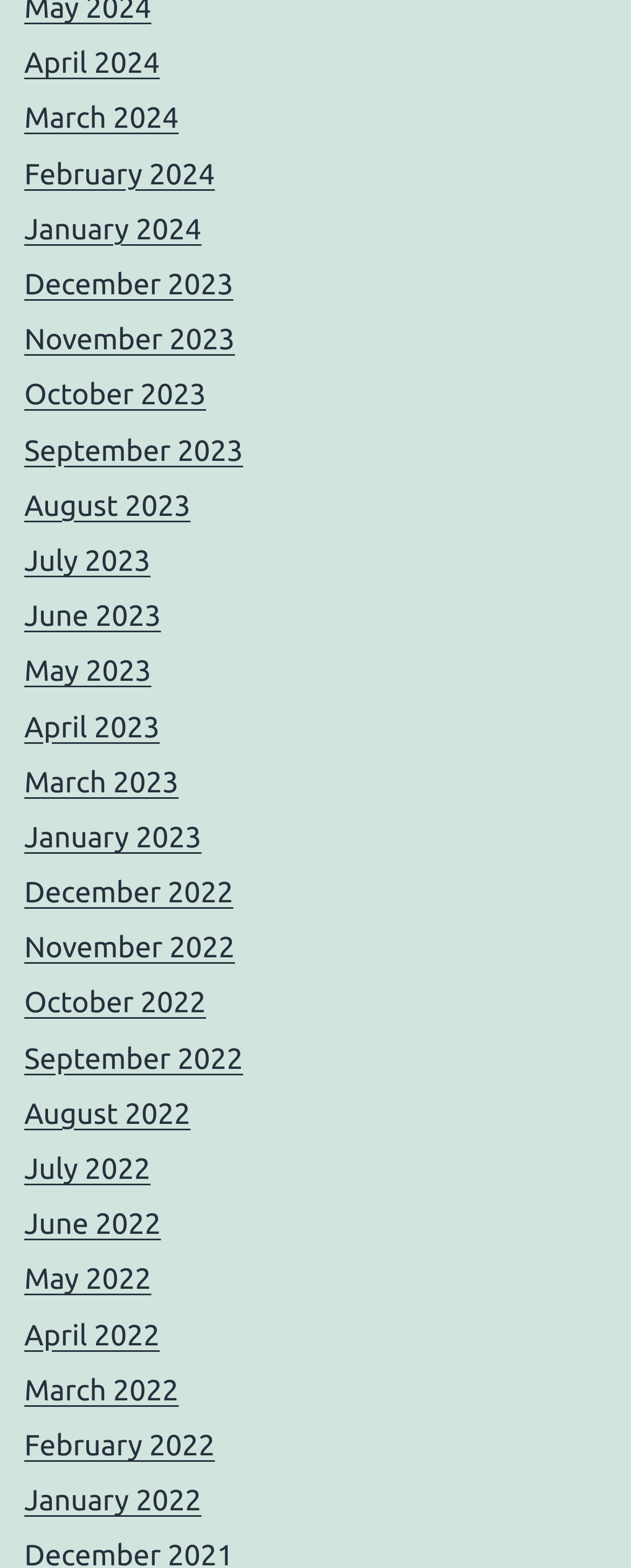What is the most recent month listed?
Provide an in-depth and detailed explanation in response to the question.

By examining the list of links, I found that the topmost link is 'April 2024', which suggests that it is the most recent month listed.